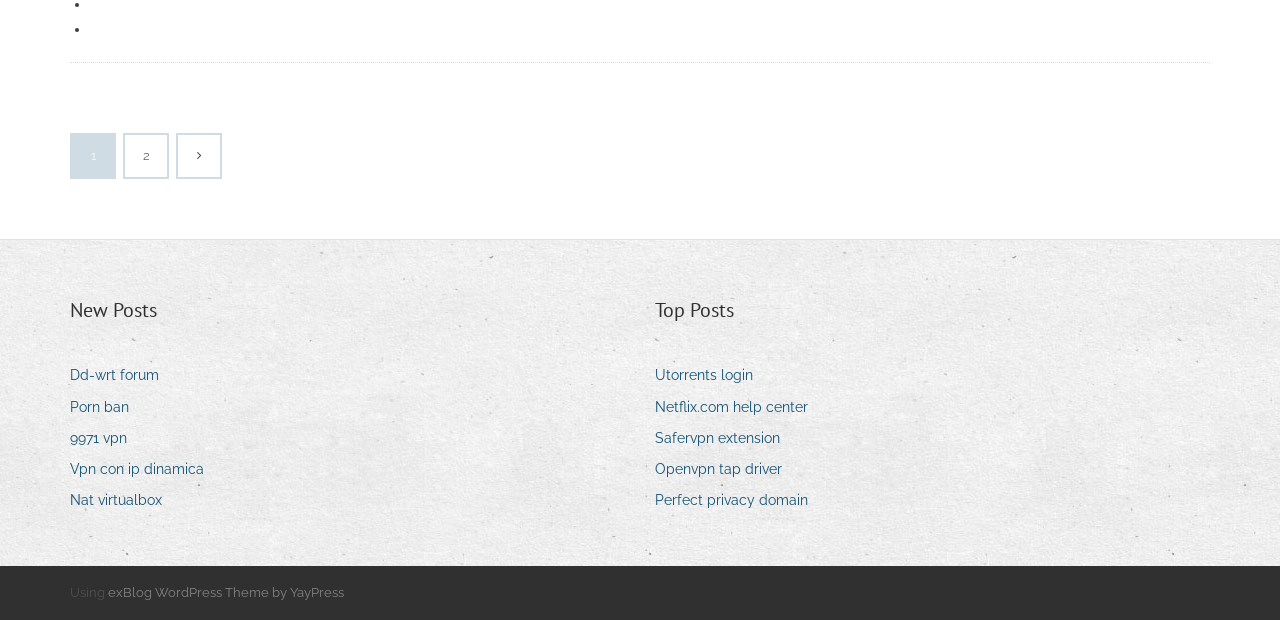Give a short answer to this question using one word or a phrase:
What is the theme of the blog?

exBlog WordPress Theme